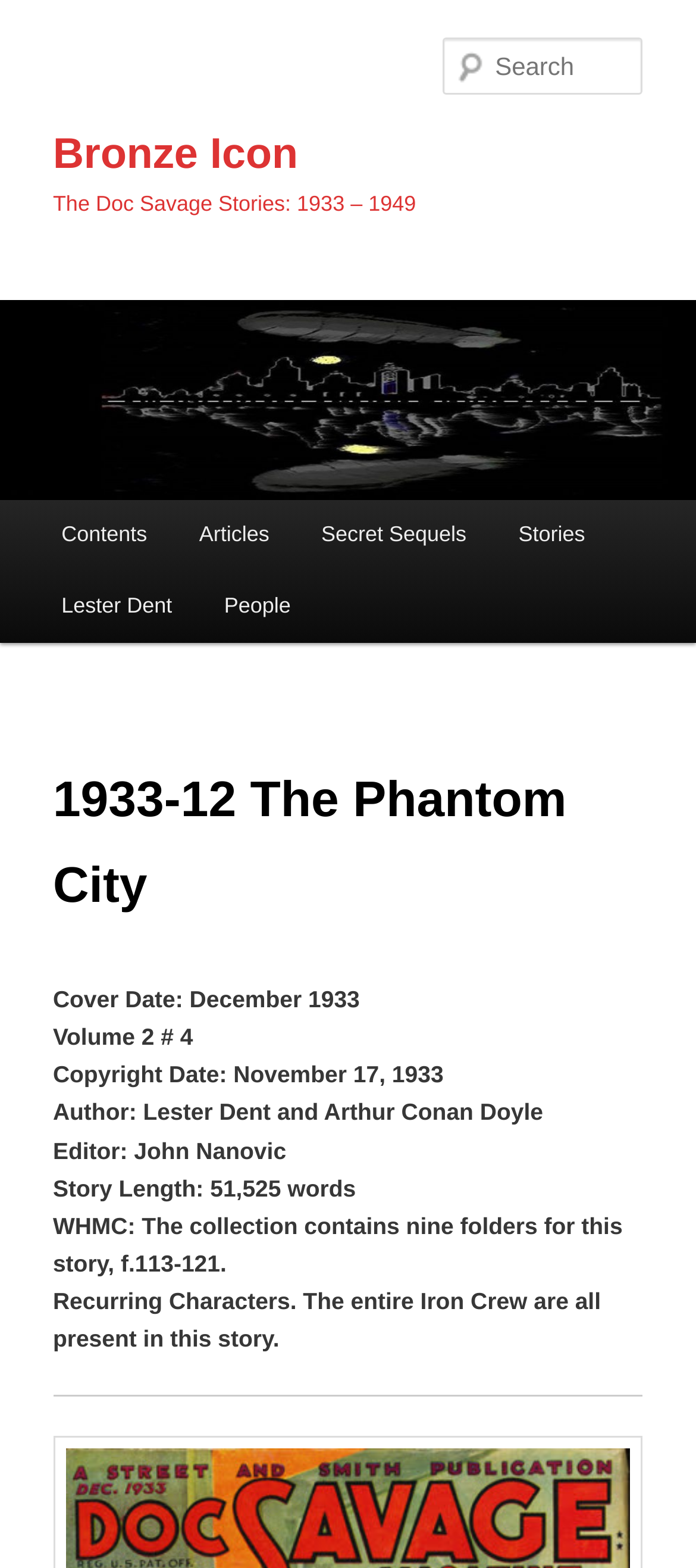Identify the bounding box coordinates of the clickable region to carry out the given instruction: "Search for something".

[0.637, 0.024, 0.924, 0.061]